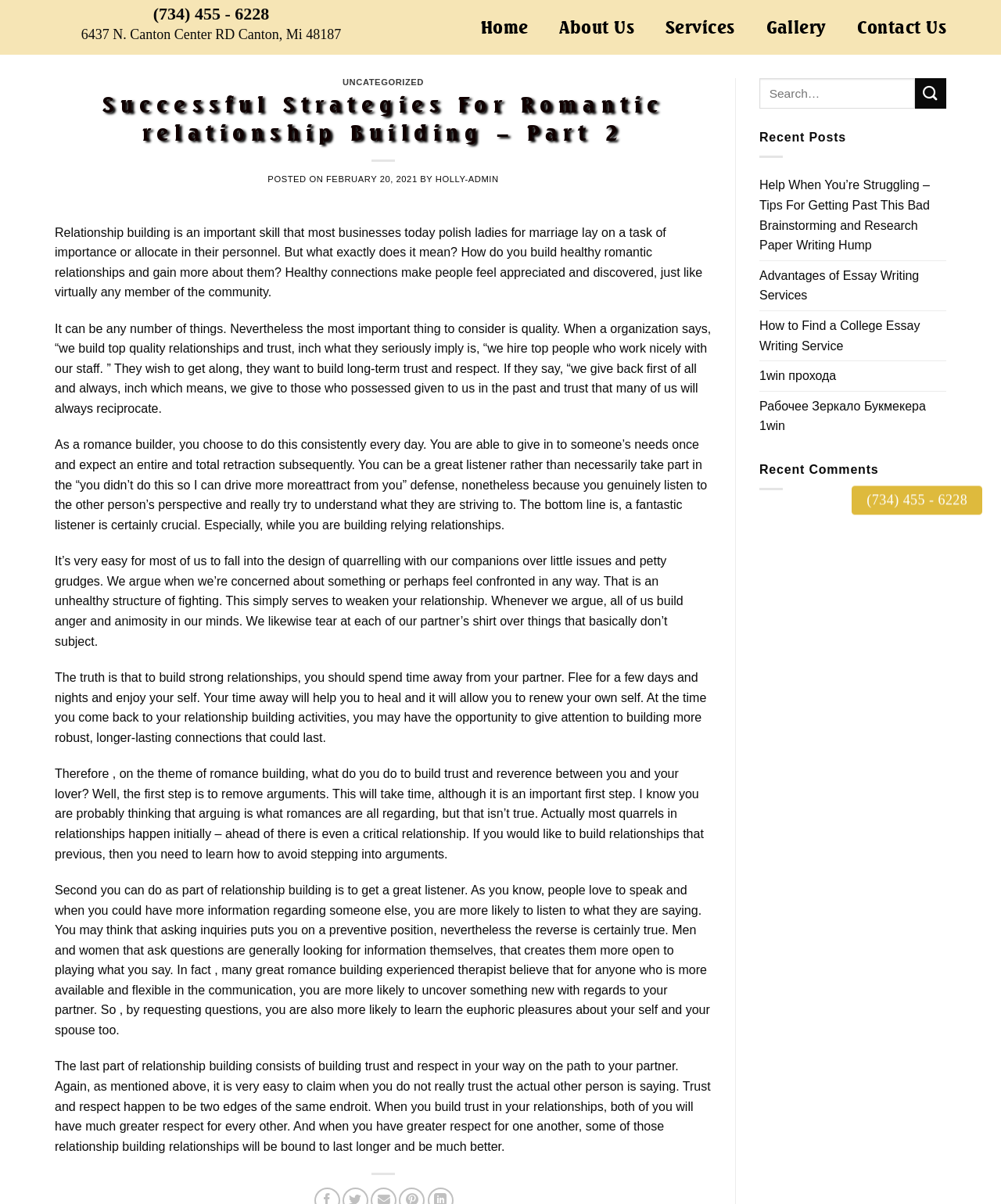Based on the image, please elaborate on the answer to the following question:
How many links are in the main navigation menu?

I counted the links in the main navigation menu, which are 'Home', 'About Us', 'Services', 'Gallery', and 'Contact Us', and found that there are 5 links in total.